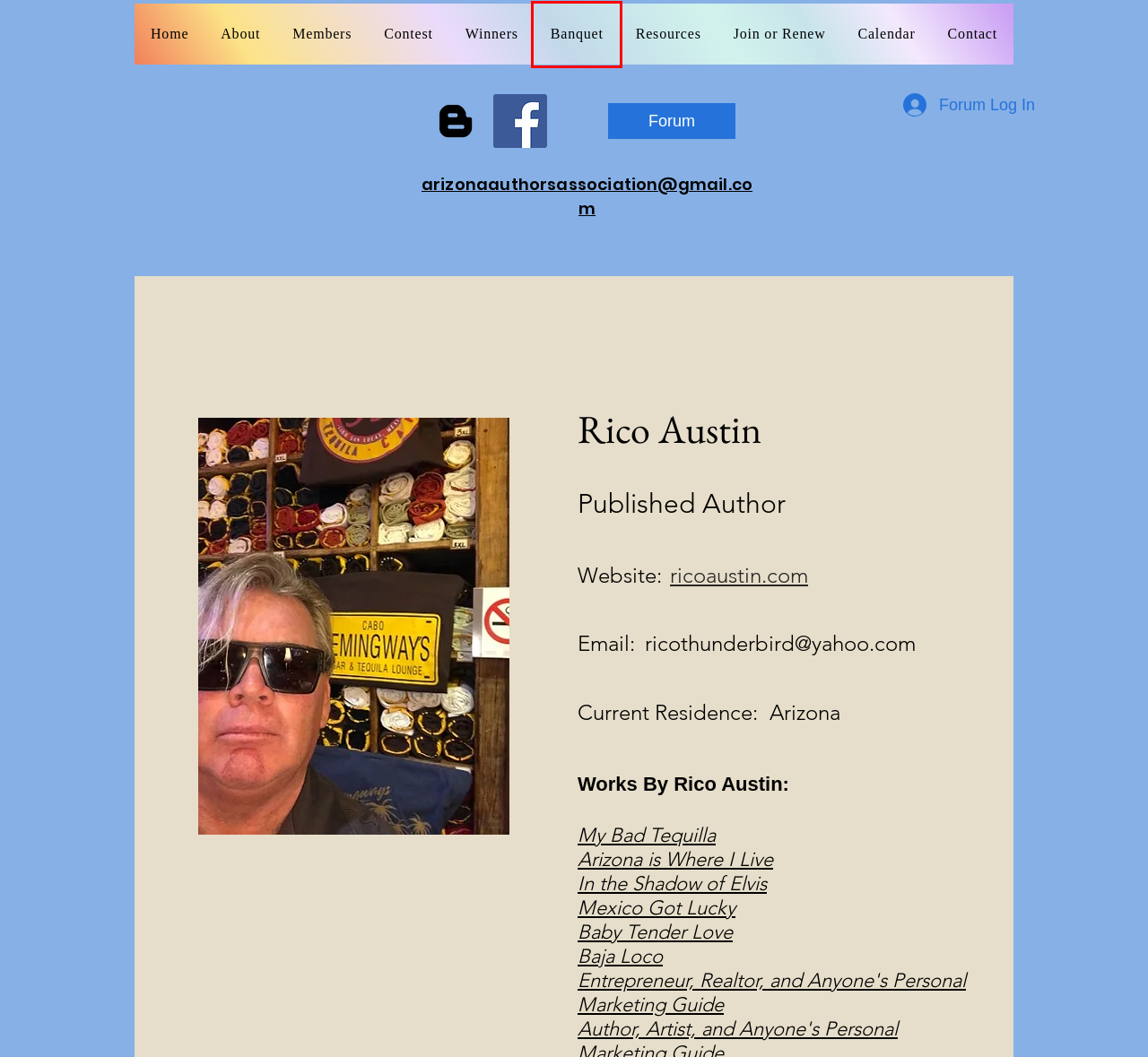Given a screenshot of a webpage with a red bounding box around a UI element, please identify the most appropriate webpage description that matches the new webpage after you click on the element. Here are the candidates:
A. Banquet | ArizonaAuthors.org
B. Winners | ArizonaAuthors.org
C. Author's Assistance | Promotion | ArizonaAuthors.org
D. Calendar | ArizonaAuthors.org
E. Forum | ArizonaAuthors.org
F. Contest | ArizonaAuthors.org
G. Home - Rico Austin Fan Club
H. Resources | ArizonaAuthors.org

A